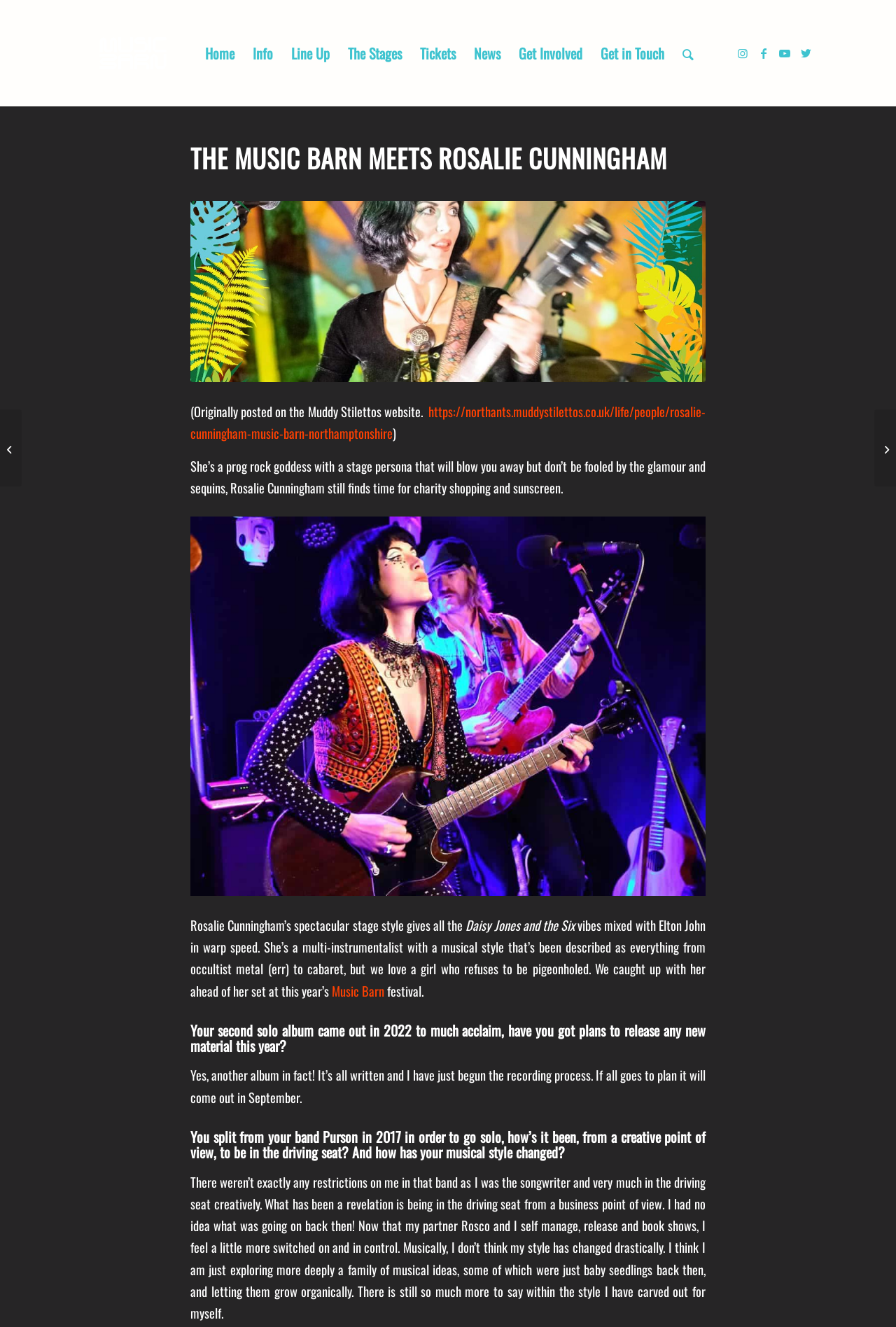What is the topic of the second heading?
Using the image, respond with a single word or phrase.

Your second solo album